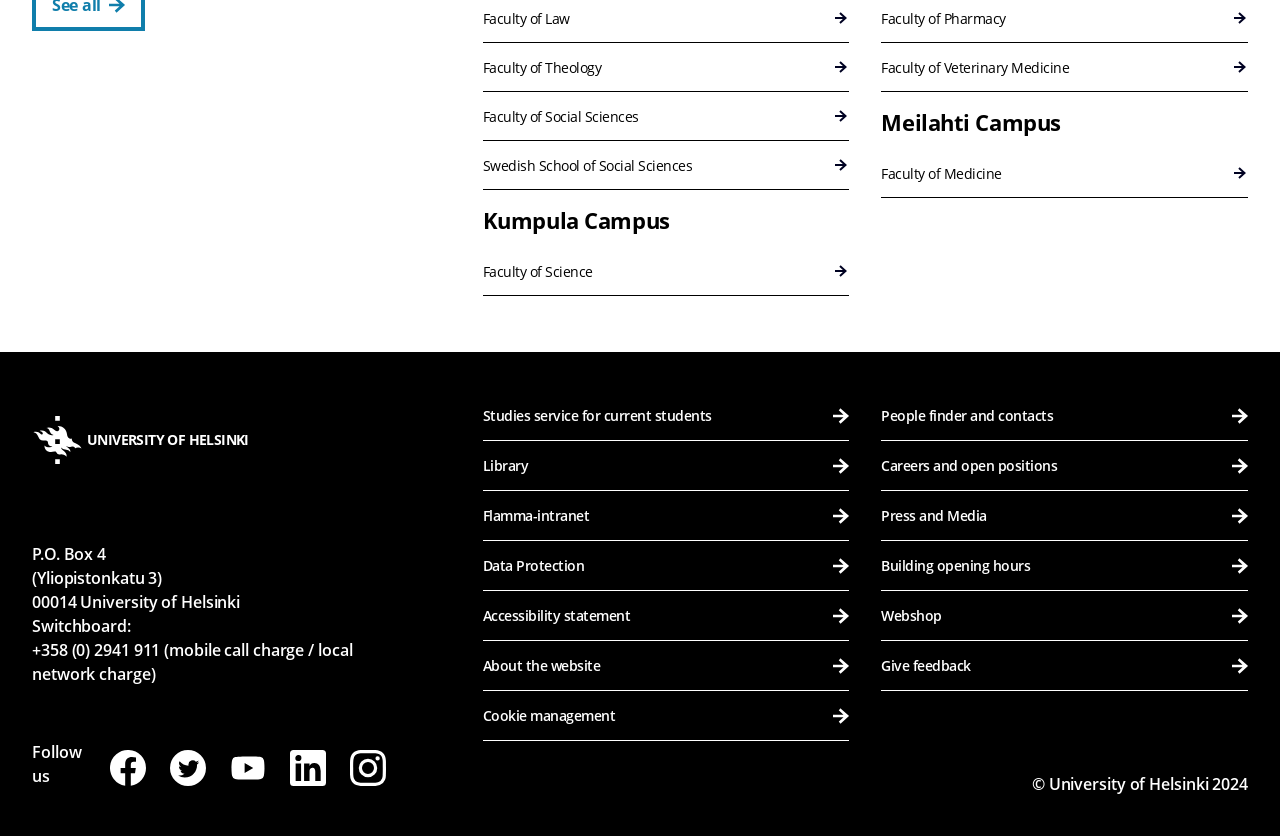Please locate the bounding box coordinates of the element that should be clicked to complete the given instruction: "Search for people and contacts".

[0.689, 0.469, 0.975, 0.527]